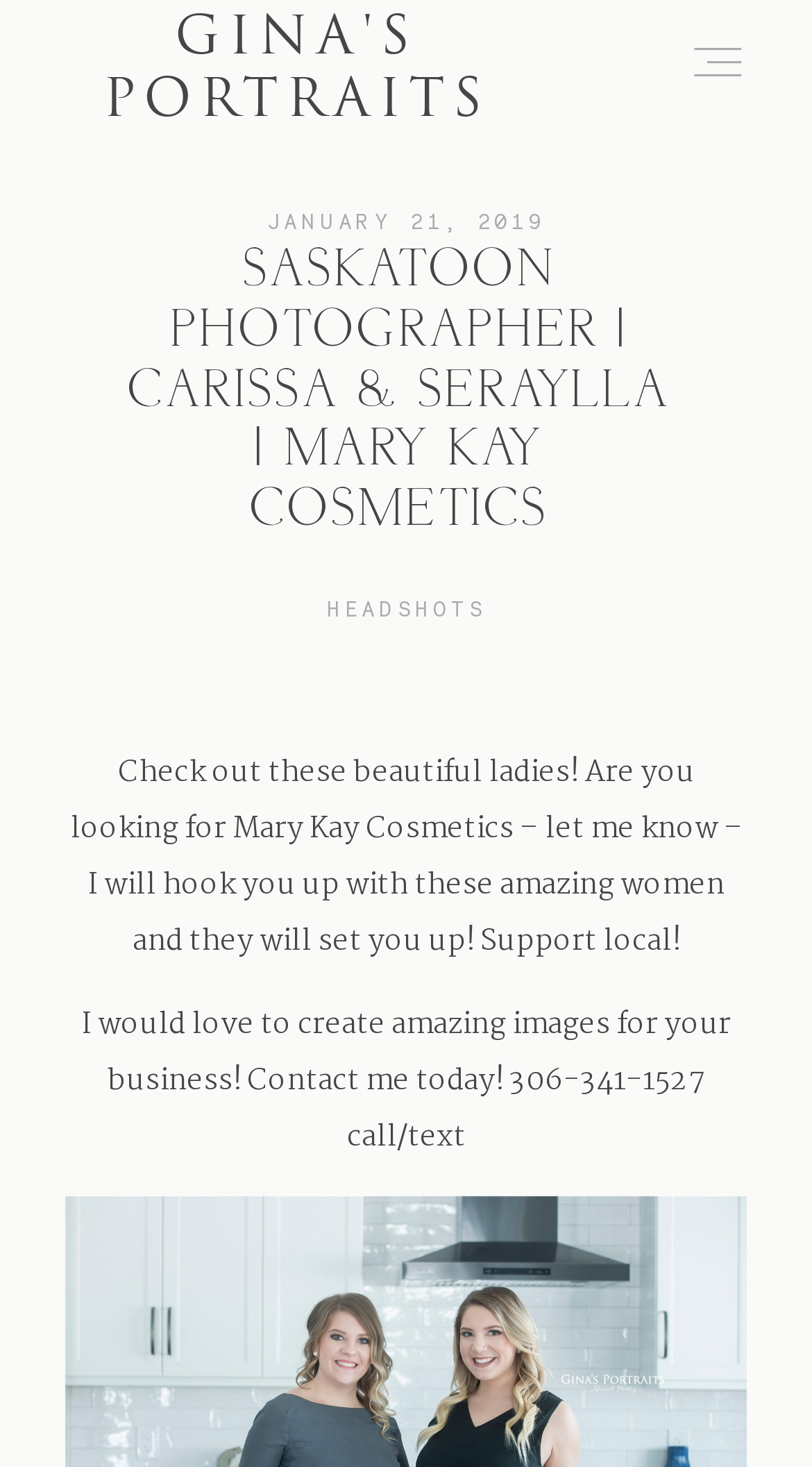Provide the bounding box coordinates for the UI element that is described by this text: "Engagement 2". The coordinates should be in the form of four float numbers between 0 and 1: [left, top, right, bottom].

[0.053, 0.325, 0.347, 0.342]